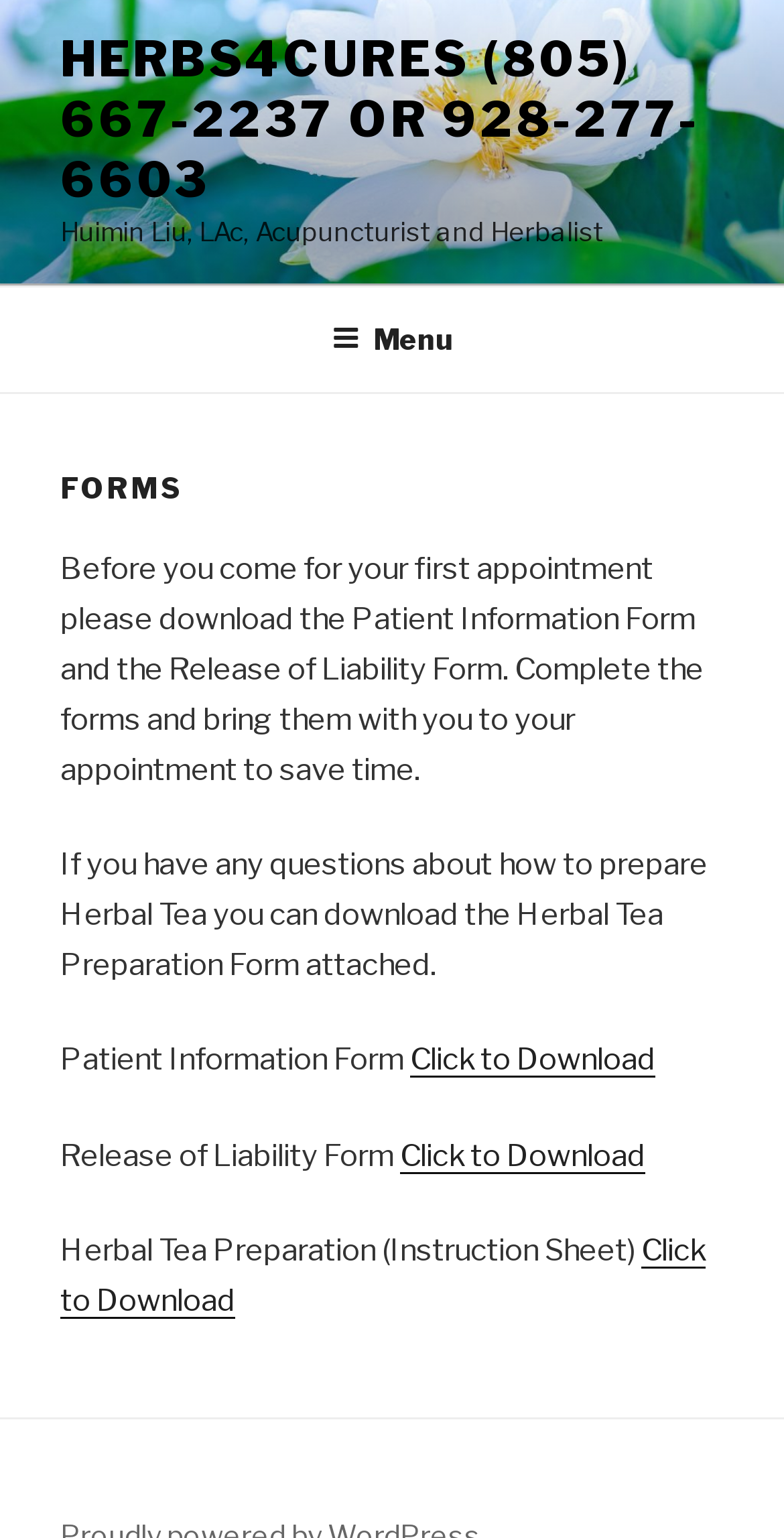Consider the image and give a detailed and elaborate answer to the question: 
What is the purpose of the Herbal Tea Preparation Form?

The question can be answered by reading the StaticText element with the text 'If you have any questions about how to prepare Herbal Tea you can download the Herbal Tea Preparation Form attached.' which implies that the form is meant to provide instructions on how to prepare Herbal Tea.